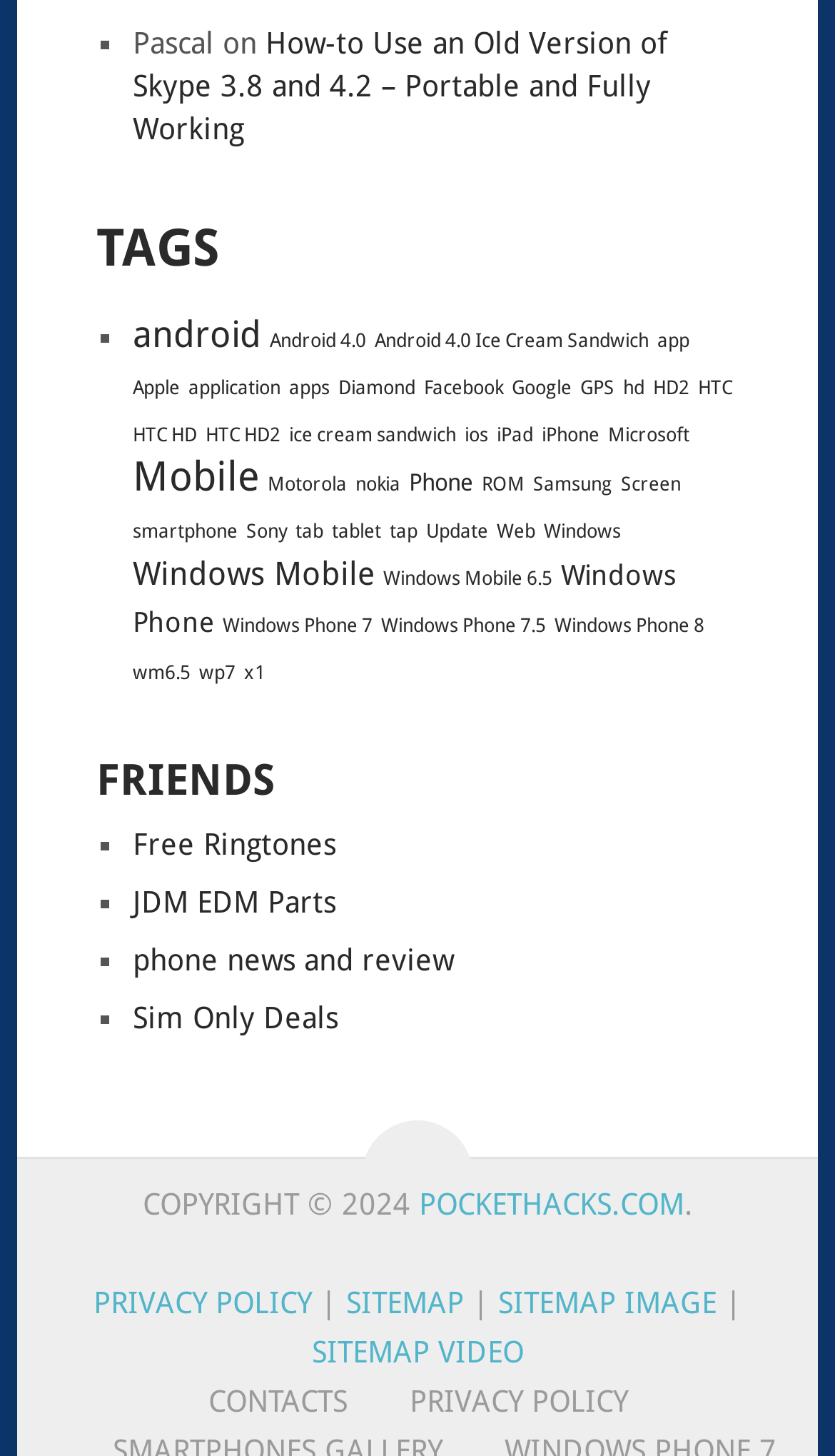Determine the bounding box coordinates for the HTML element mentioned in the following description: "Android 4.0 Ice Cream Sandwich". The coordinates should be a list of four floats ranging from 0 to 1, represented as [left, top, right, bottom].

[0.449, 0.226, 0.777, 0.241]